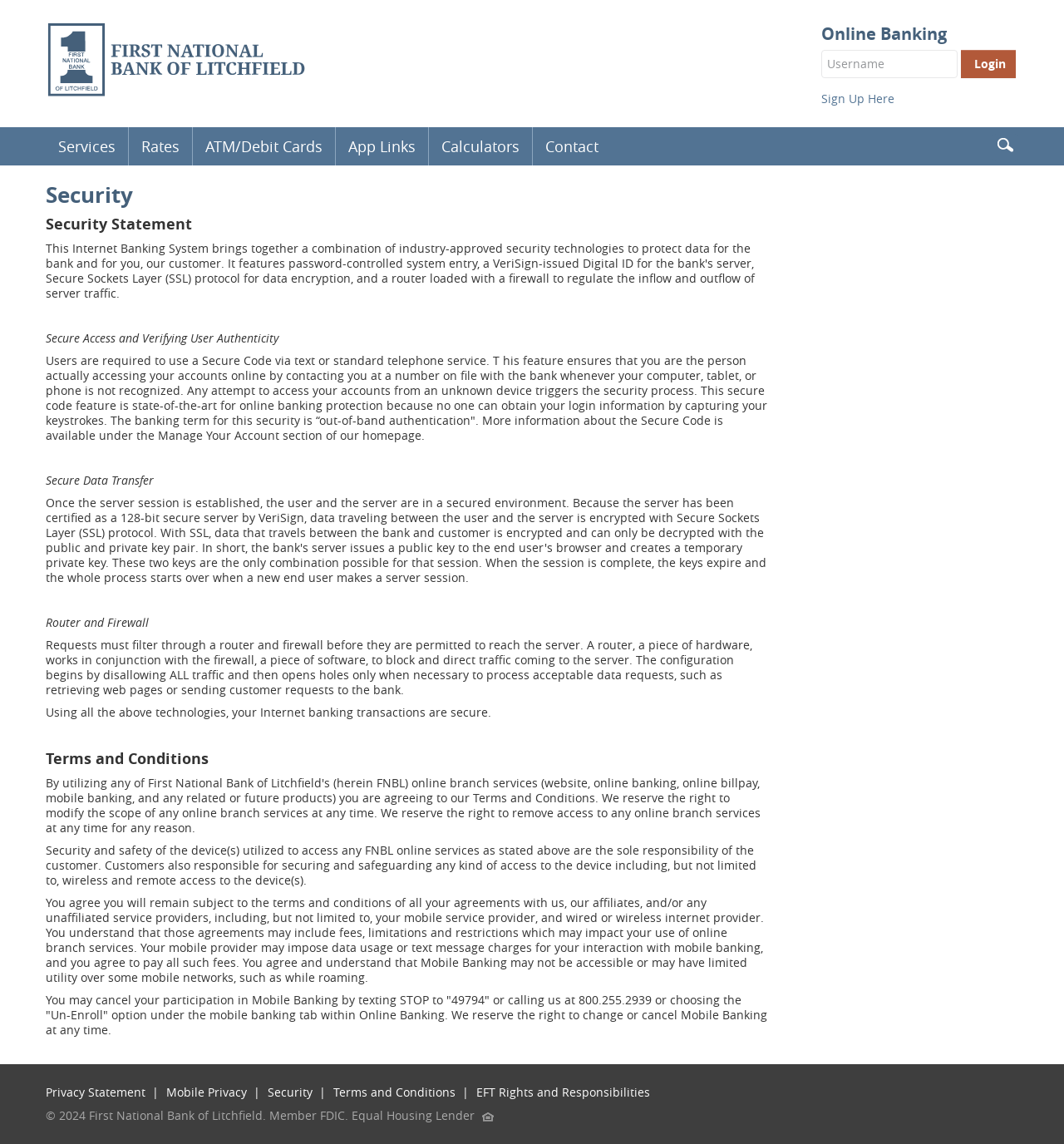Please specify the coordinates of the bounding box for the element that should be clicked to carry out this instruction: "Click the 'Services' button". The coordinates must be four float numbers between 0 and 1, formatted as [left, top, right, bottom].

[0.043, 0.111, 0.12, 0.145]